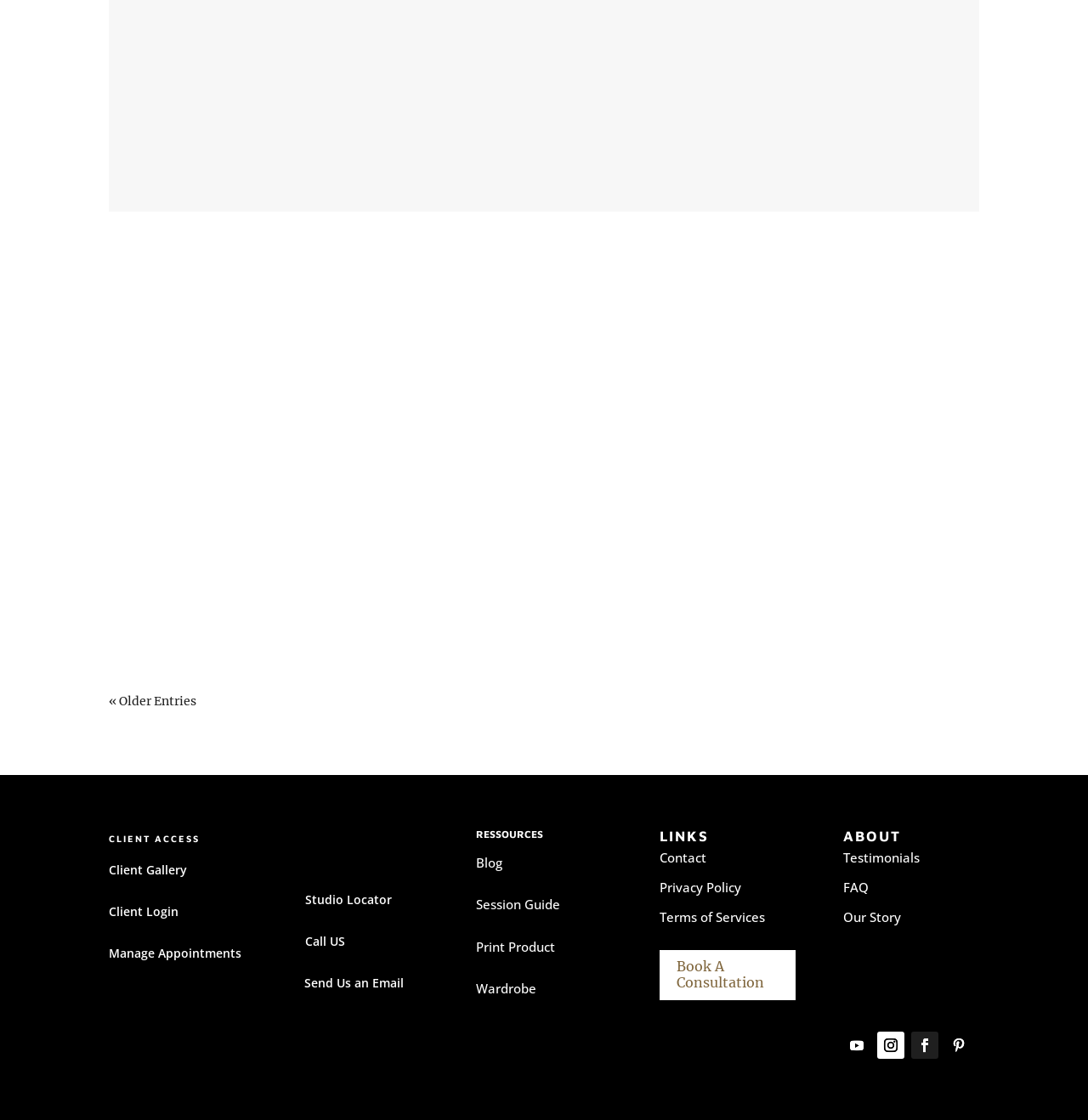Find the bounding box coordinates for the HTML element described in this sentence: "FAQ". Provide the coordinates as four float numbers between 0 and 1, in the format [left, top, right, bottom].

[0.775, 0.784, 0.799, 0.8]